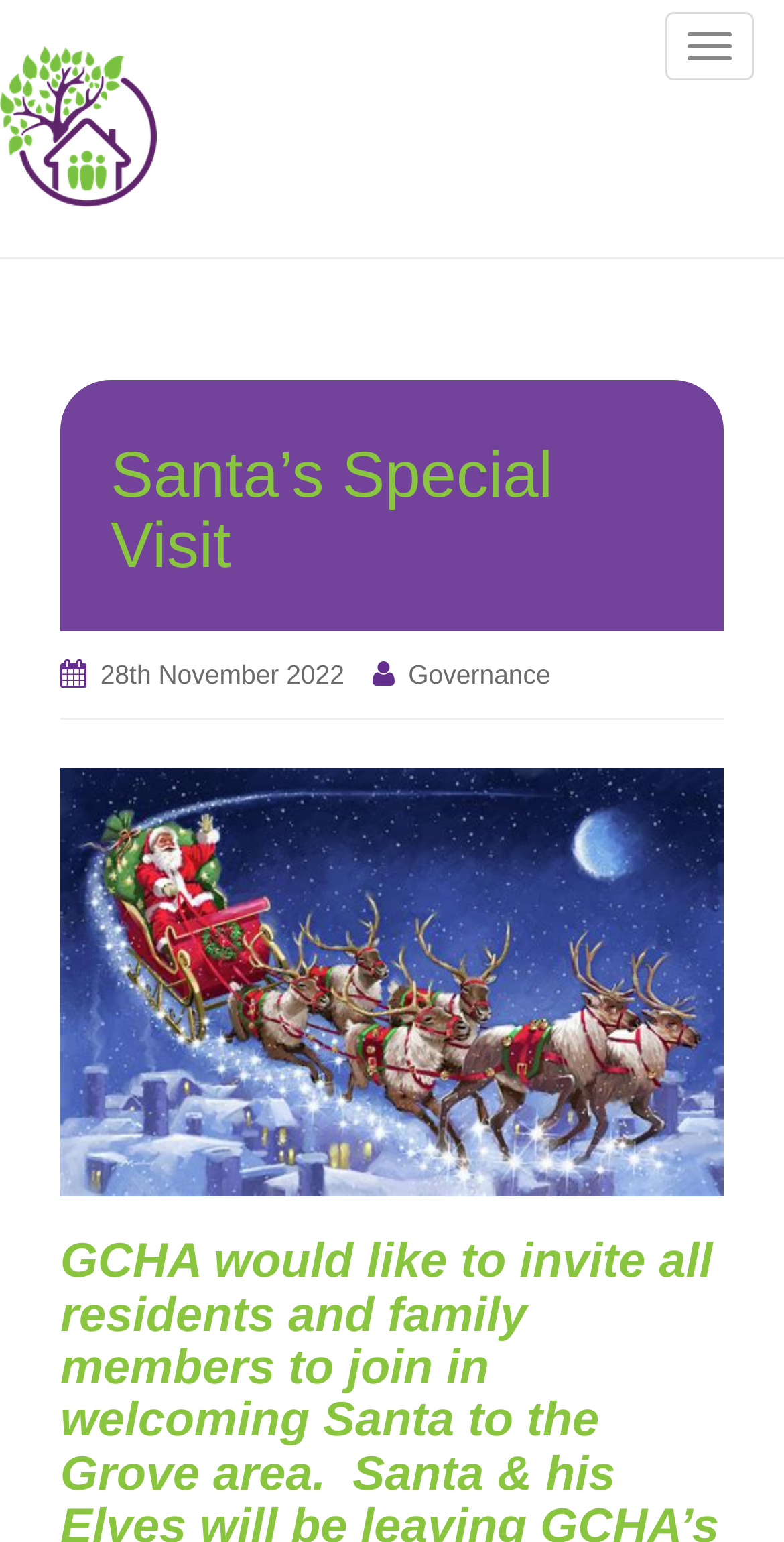Determine the bounding box for the UI element described here: "28th November 202228th November 2022".

[0.128, 0.428, 0.439, 0.448]